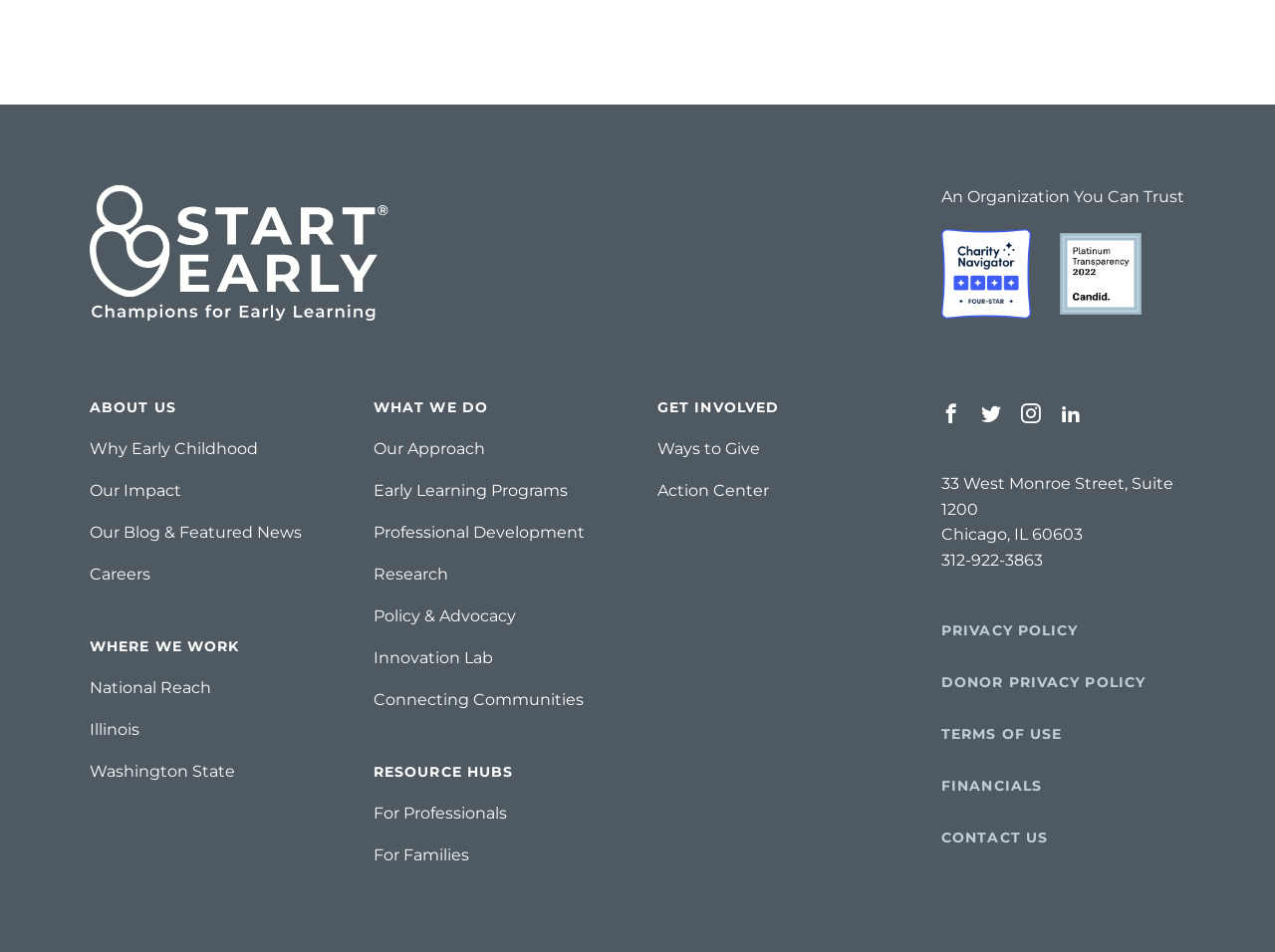Can you show the bounding box coordinates of the region to click on to complete the task described in the instruction: "Read about Why Early Childhood"?

[0.07, 0.461, 0.202, 0.481]